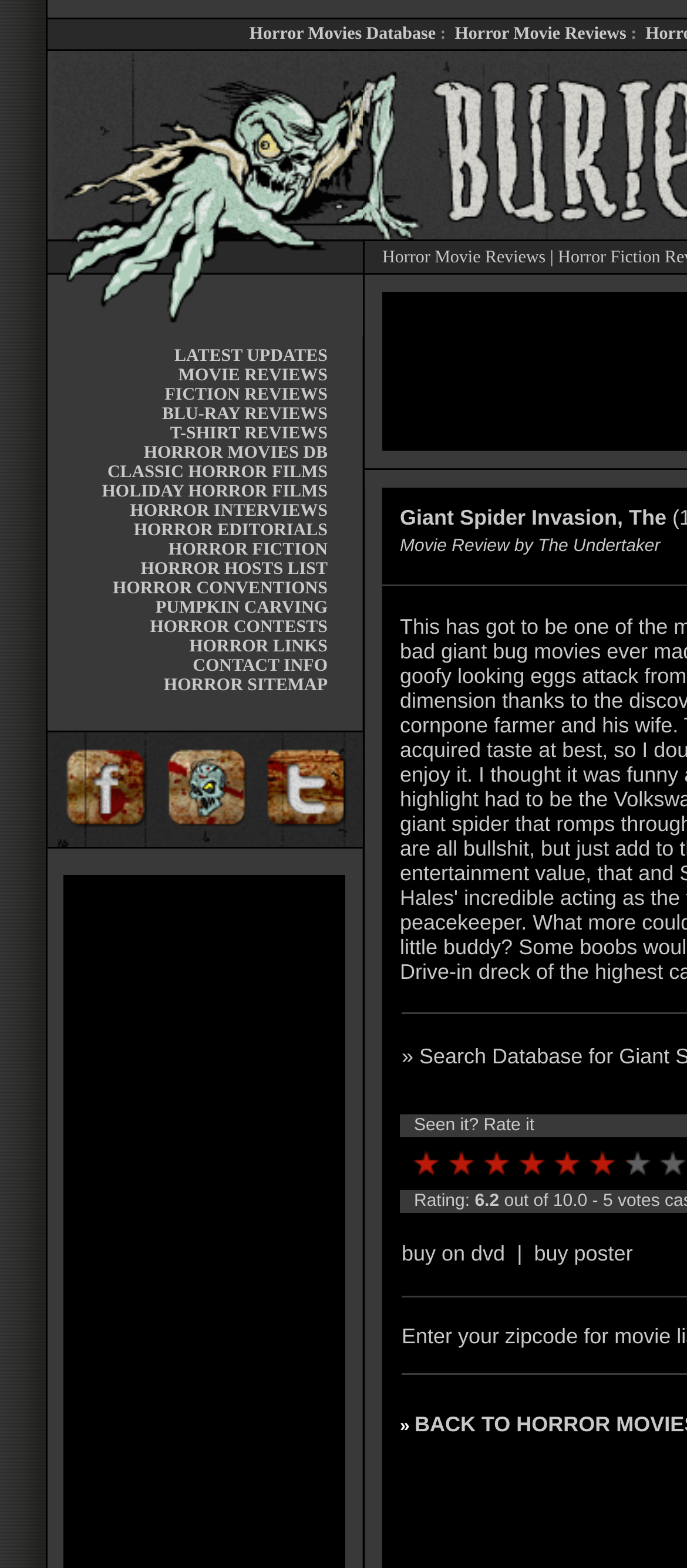Please indicate the bounding box coordinates of the element's region to be clicked to achieve the instruction: "Click on Horror Movie Reviews". Provide the coordinates as four float numbers between 0 and 1, i.e., [left, top, right, bottom].

[0.662, 0.016, 0.912, 0.028]